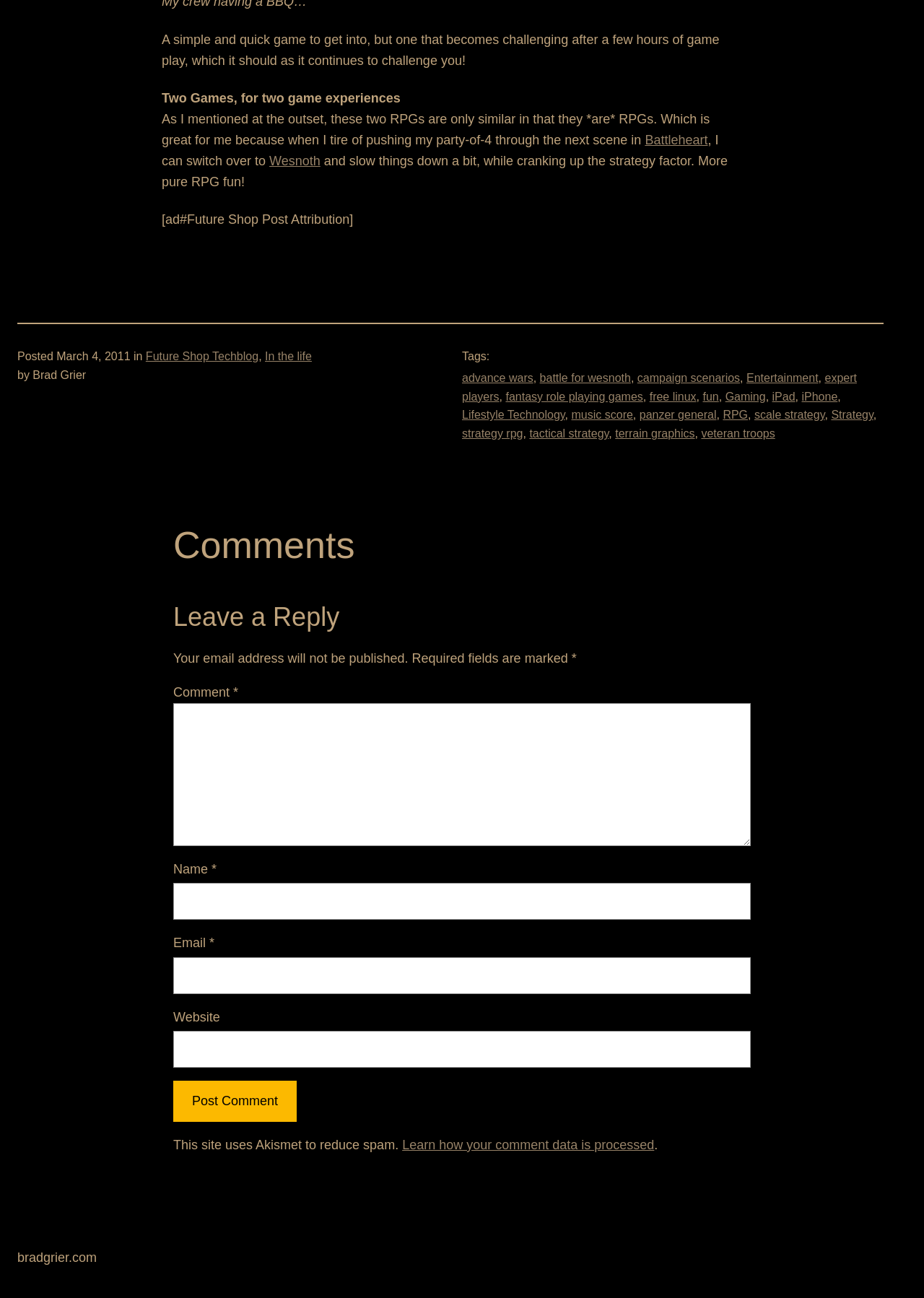Identify the bounding box coordinates for the region of the element that should be clicked to carry out the instruction: "Click the 'Post Comment' button". The bounding box coordinates should be four float numbers between 0 and 1, i.e., [left, top, right, bottom].

[0.188, 0.832, 0.321, 0.864]